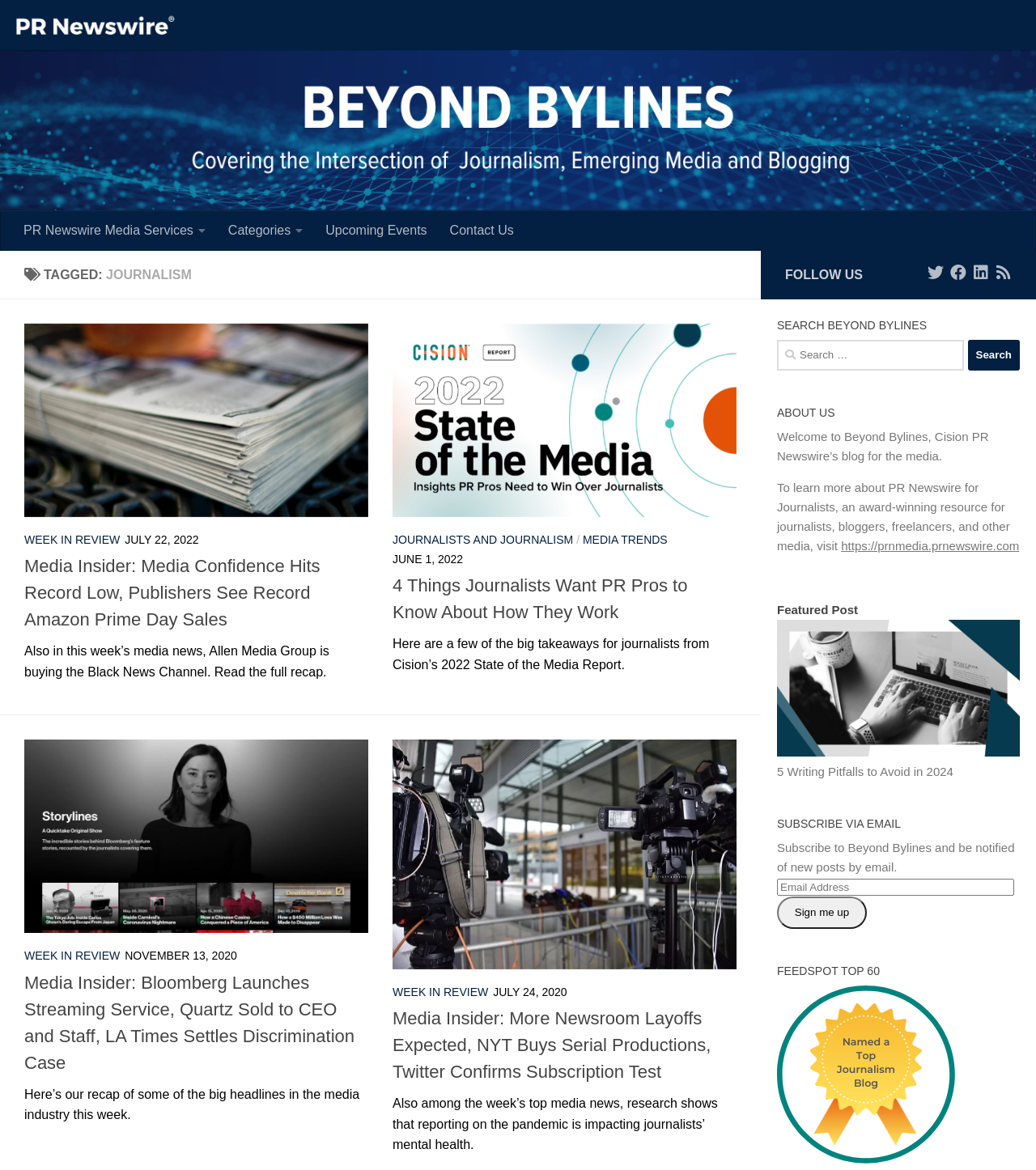Identify the bounding box coordinates of the section that should be clicked to achieve the task described: "Subscribe to Beyond Bylines via email".

[0.75, 0.766, 0.837, 0.794]